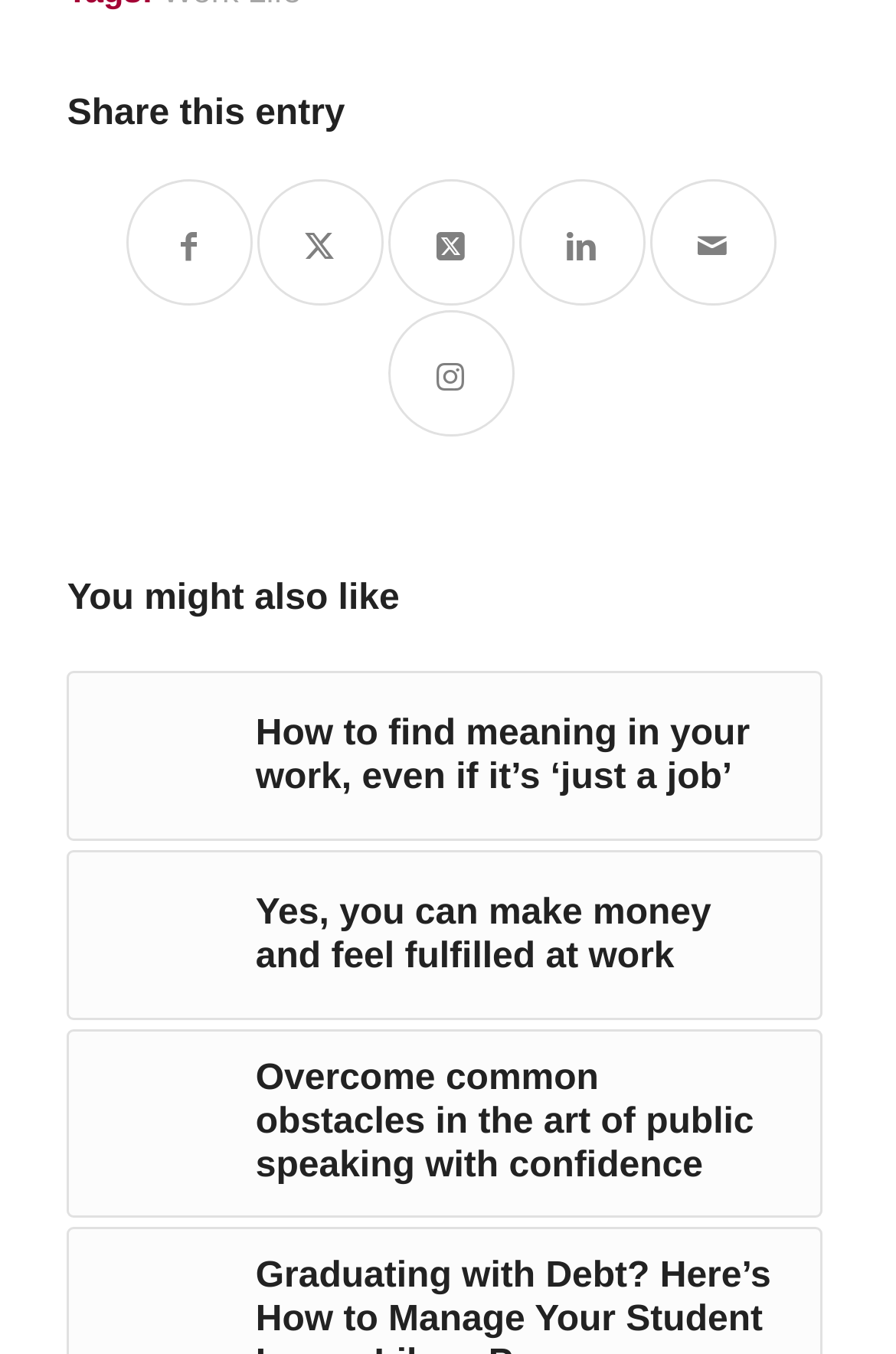Locate the bounding box coordinates of the element to click to perform the following action: 'Share on Facebook'. The coordinates should be given as four float values between 0 and 1, in the form of [left, top, right, bottom].

[0.14, 0.133, 0.281, 0.226]